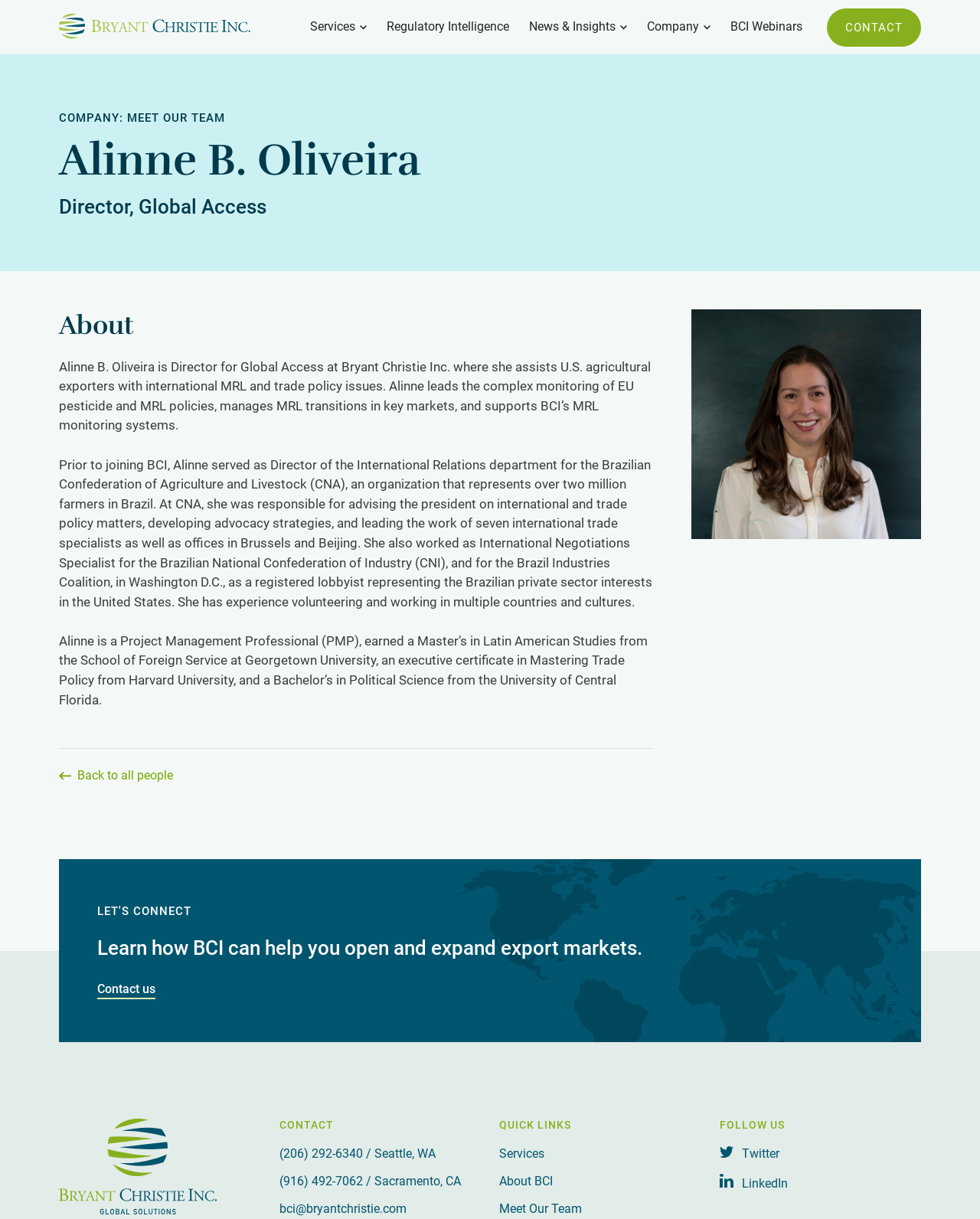Identify the bounding box for the element characterized by the following description: "Back to all people".

[0.06, 0.614, 0.667, 0.642]